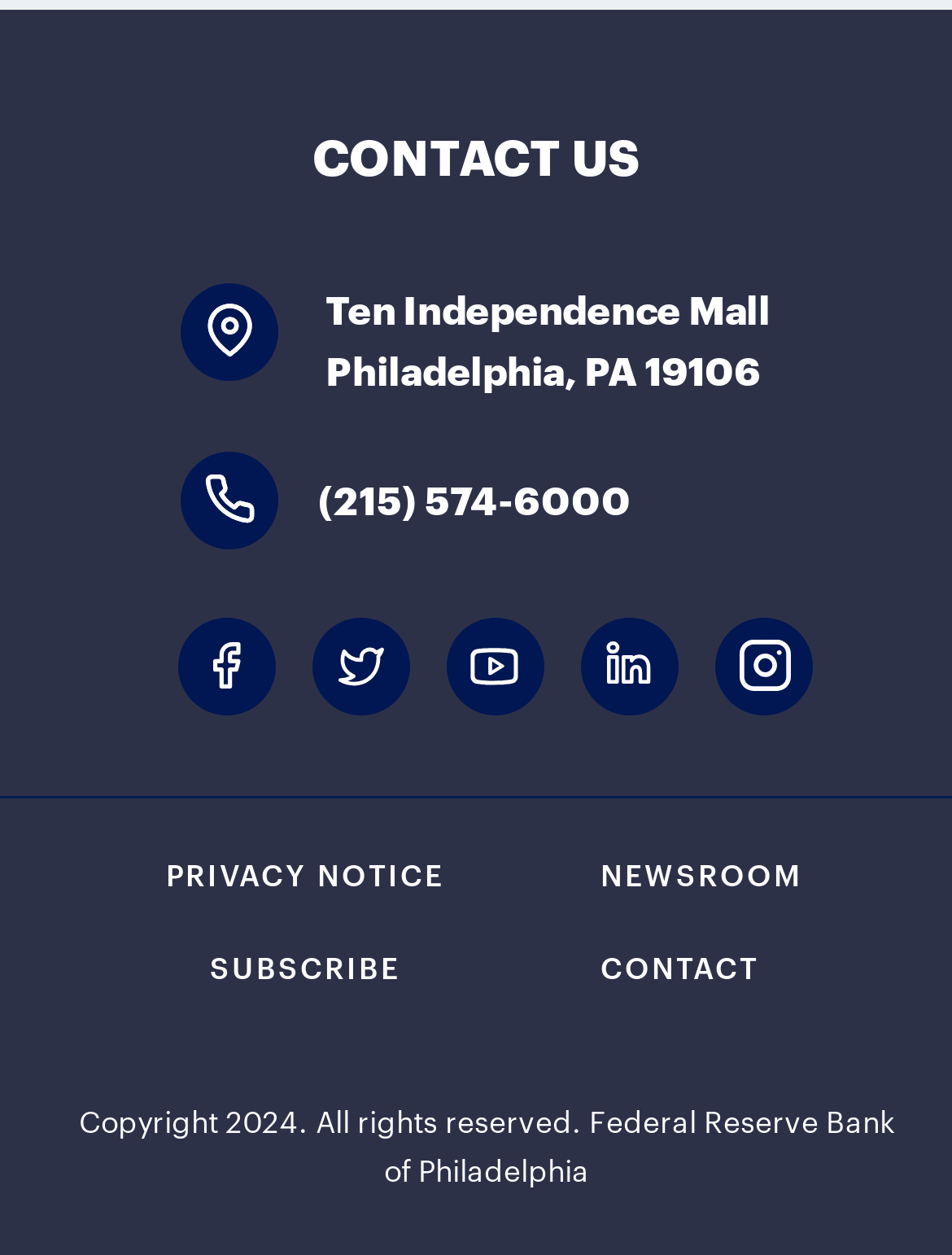What is the position of the 'NEWSROOM' link on the webpage?
Could you give a comprehensive explanation in response to this question?

I compared the y1 and y2 coordinates of the link element with ID 199, which corresponds to the 'NEWSROOM' link, with the y1 and y2 coordinates of the social media link elements, and found that the 'NEWSROOM' link is positioned below the social media links.